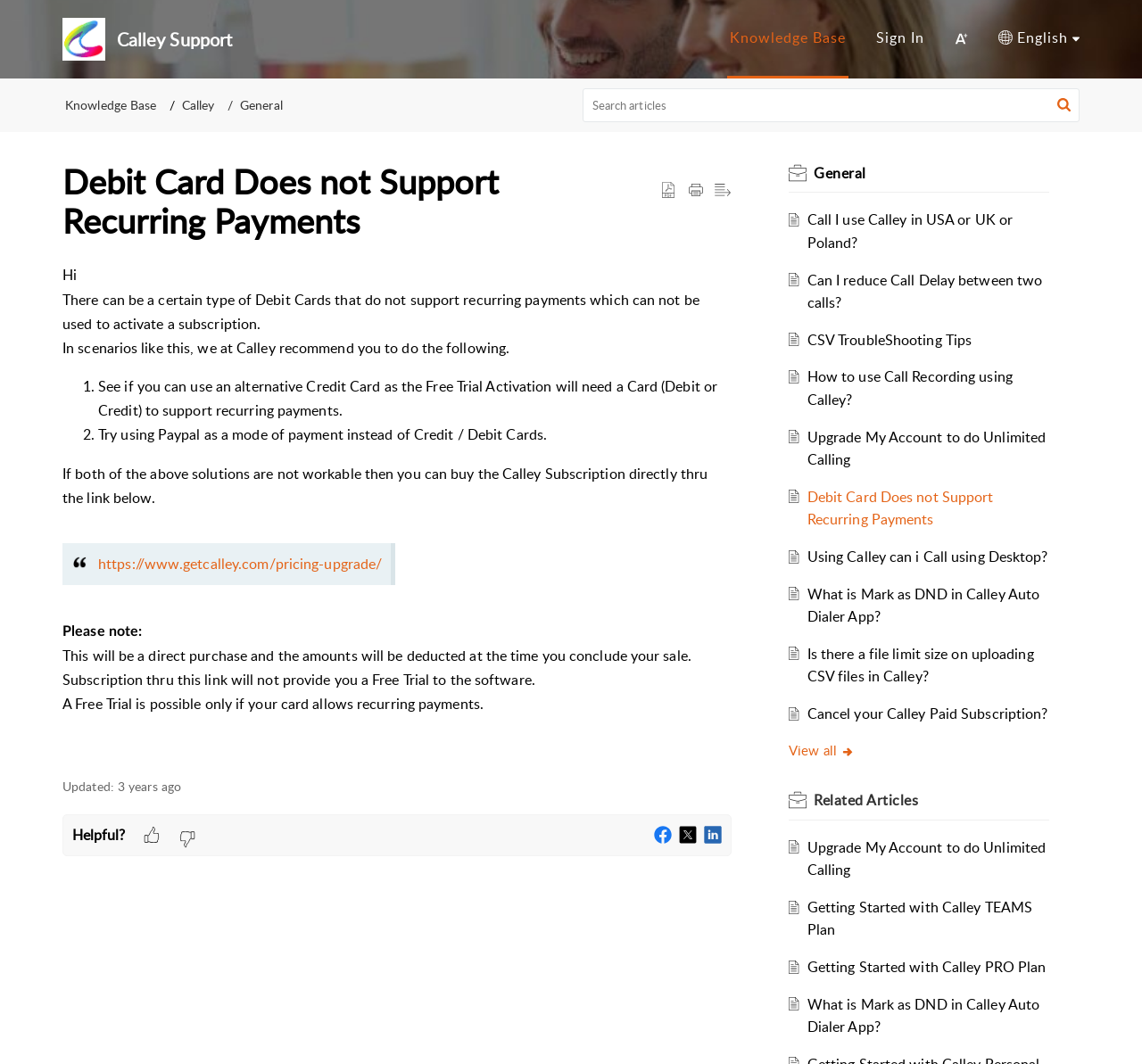What is the topic of this article?
Please analyze the image and answer the question with as much detail as possible.

Based on the content of the article, it appears to be discussing debit cards that do not support recurring payments and the implications for using Calley.